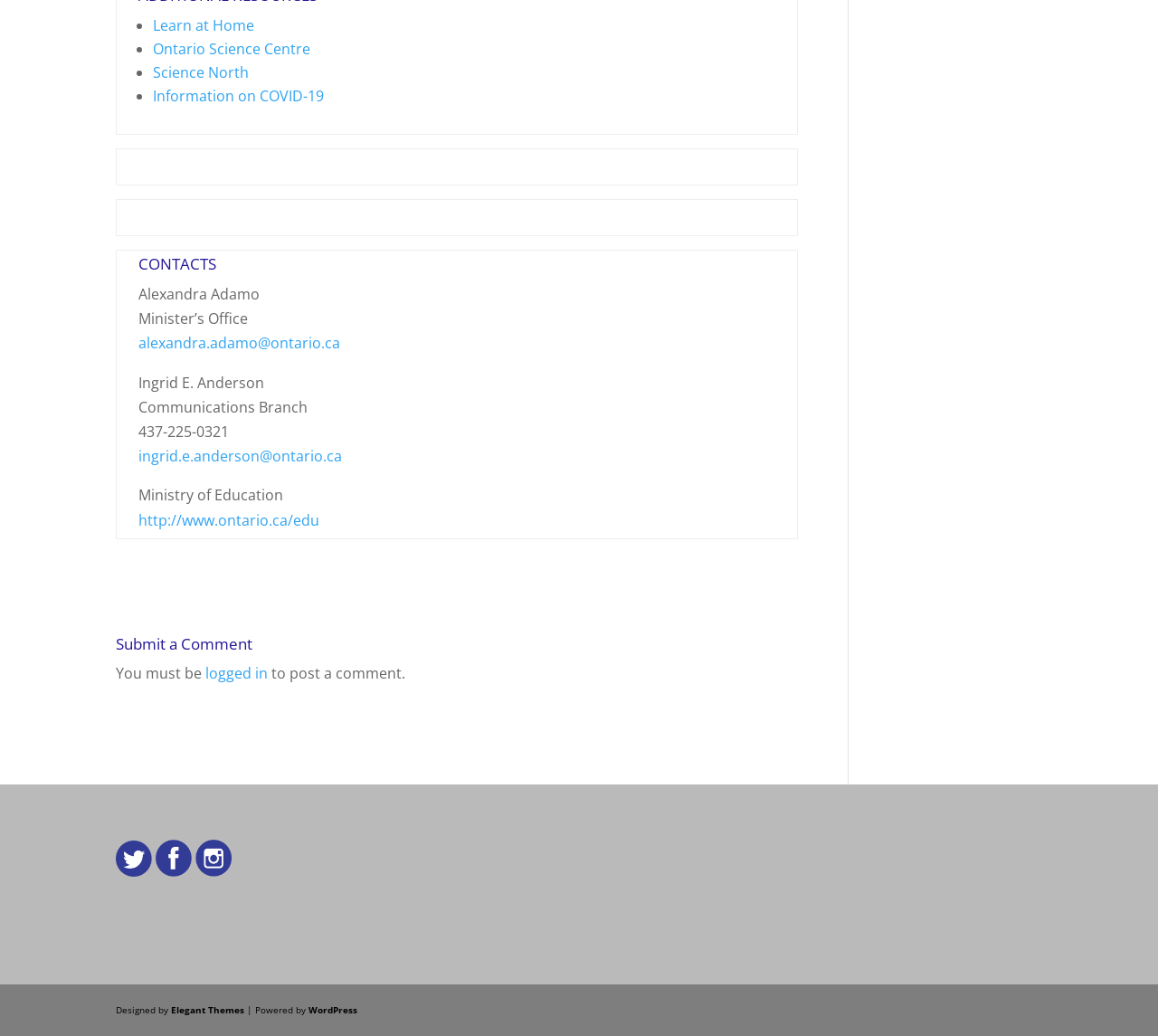Answer this question using a single word or a brief phrase:
What is the name of the theme designer?

Elegant Themes